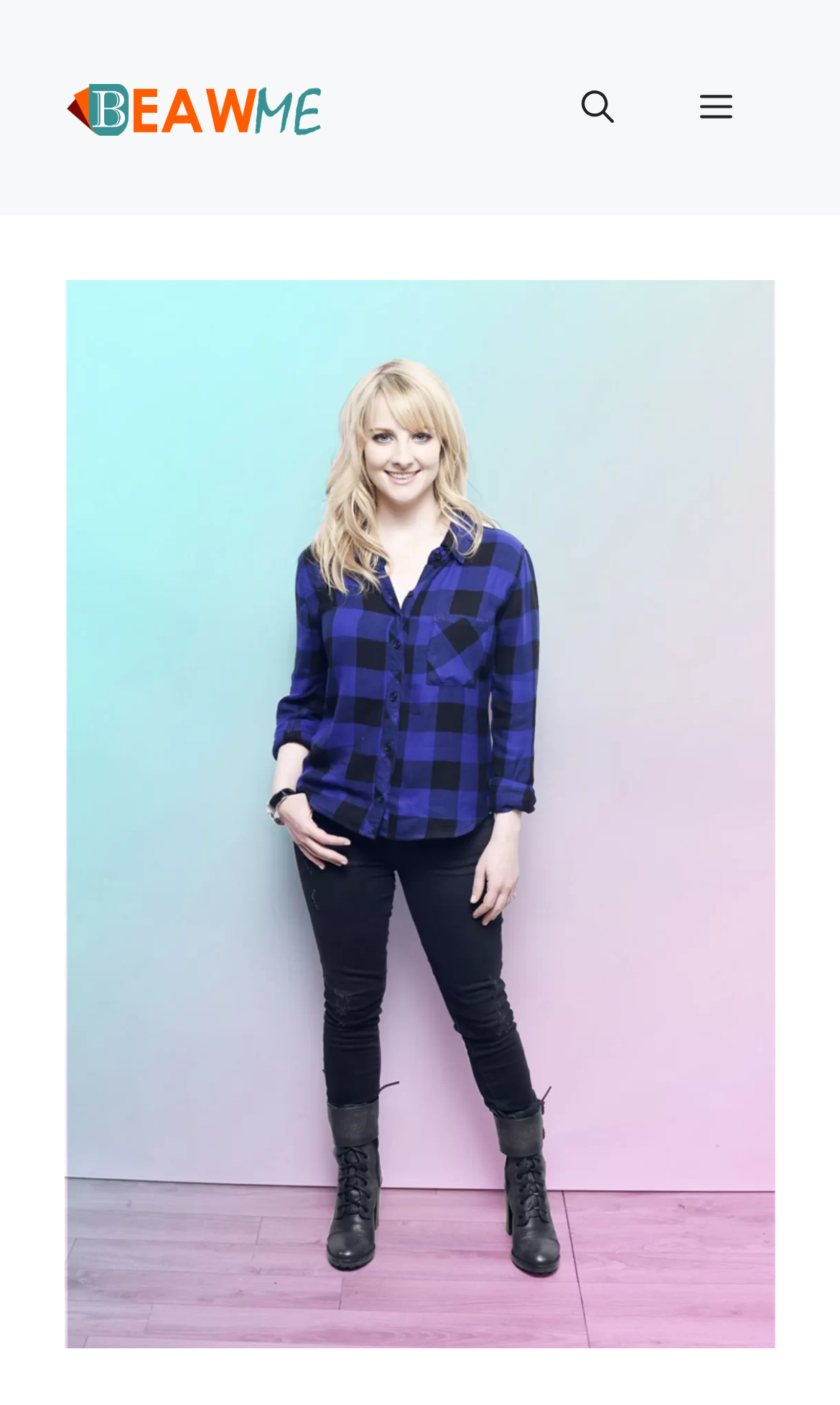Generate the text of the webpage's primary heading.

MELISSA RAUCH’S ADVICE: EMBRACING CHANGE AND EMPOWERING WOMEN